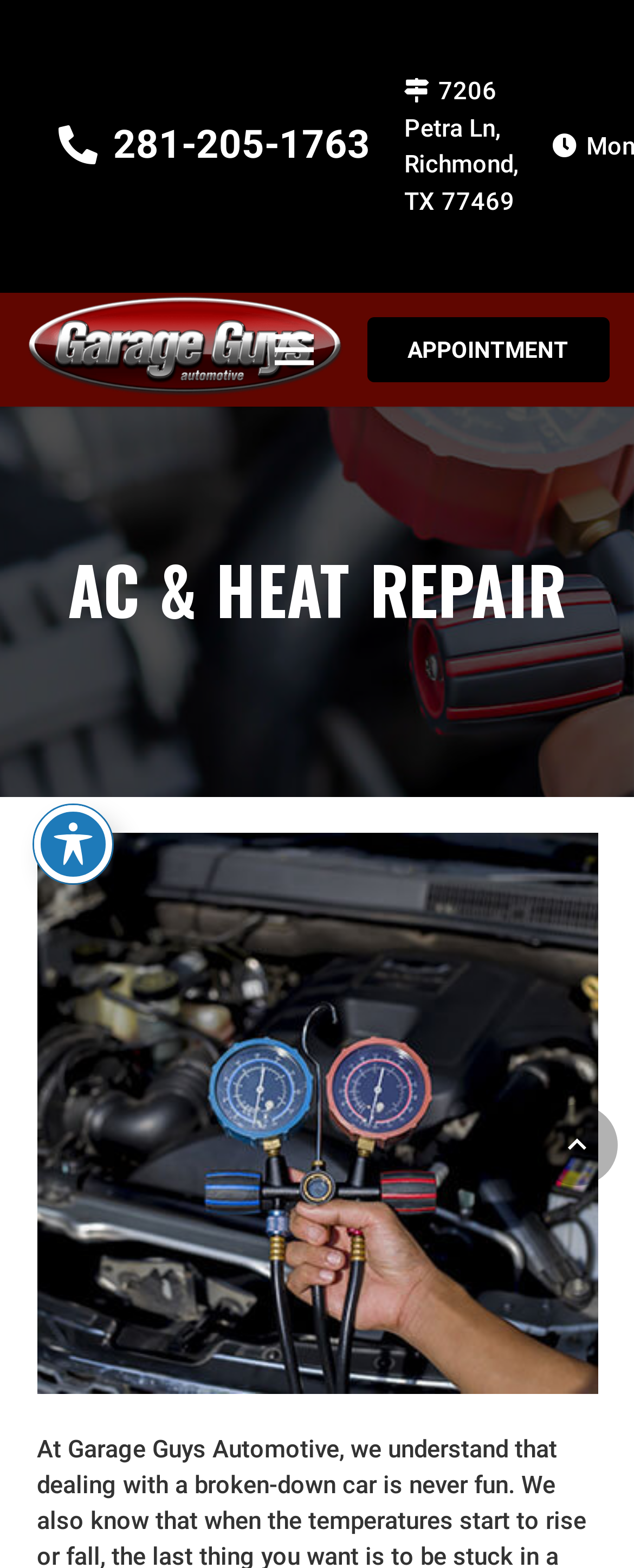What is the main service offered by Garage Guys Automotive?
Please provide a single word or phrase in response based on the screenshot.

AC & Heat Repair